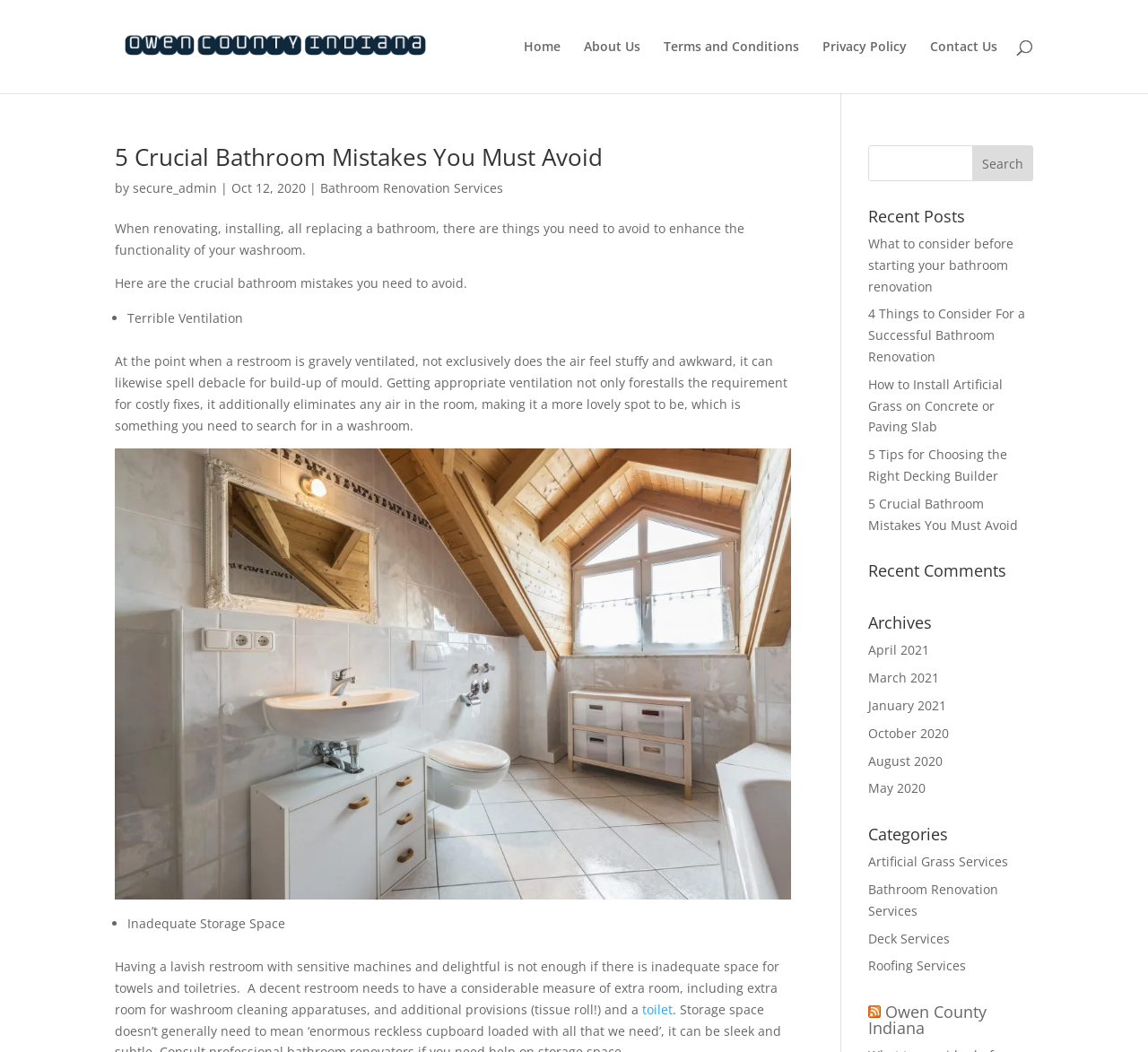Locate the bounding box coordinates of the element to click to perform the following action: 'View the archives for October 2020'. The coordinates should be given as four float values between 0 and 1, in the form of [left, top, right, bottom].

[0.756, 0.689, 0.827, 0.705]